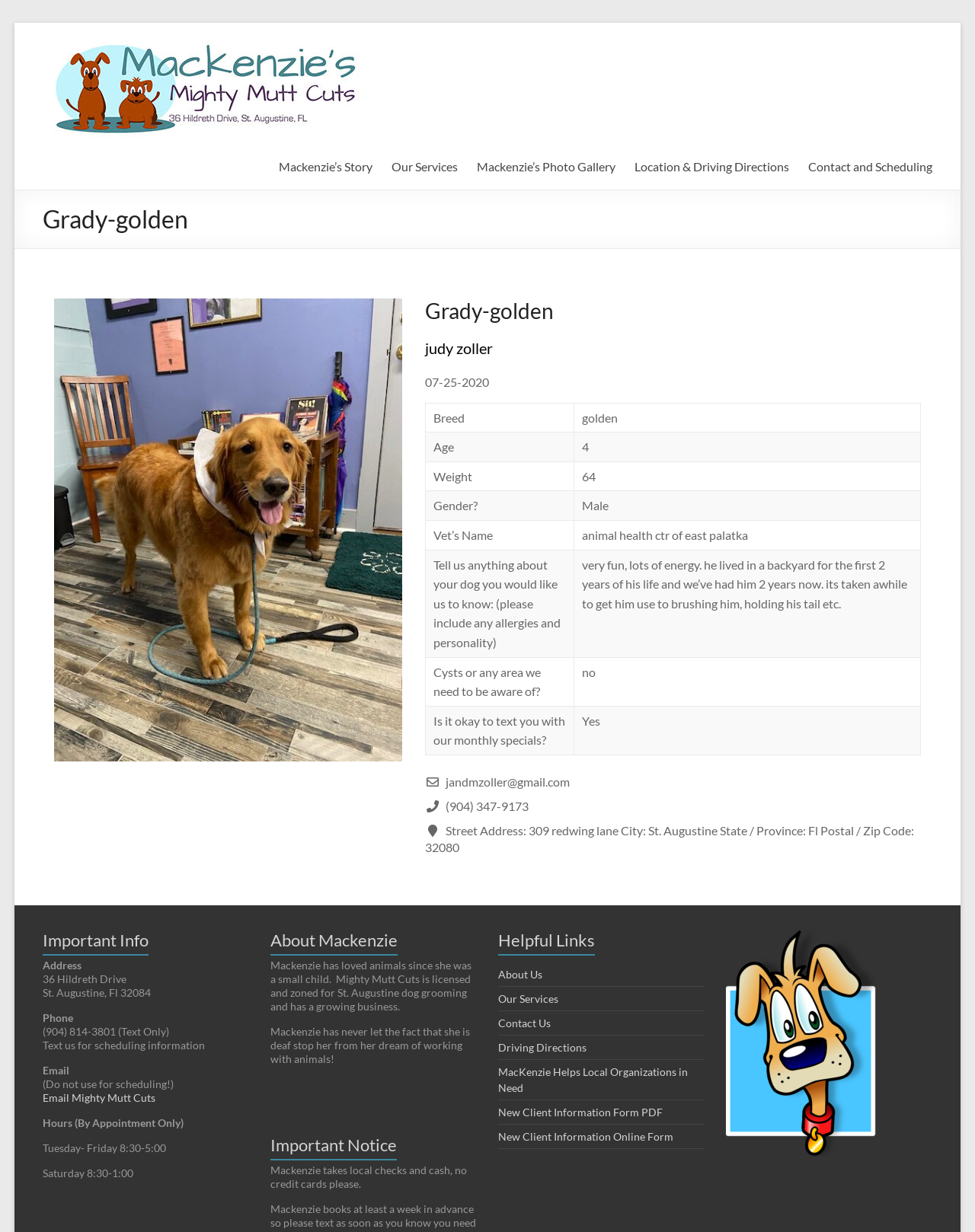By analyzing the image, answer the following question with a detailed response: What is the phone number for scheduling information?

The phone number for scheduling information can be found in the 'Important Info' section, which is located in the complementary element with the heading 'Important Info'. The phone number is listed as '(904) 814-3801 (Text Only)'.